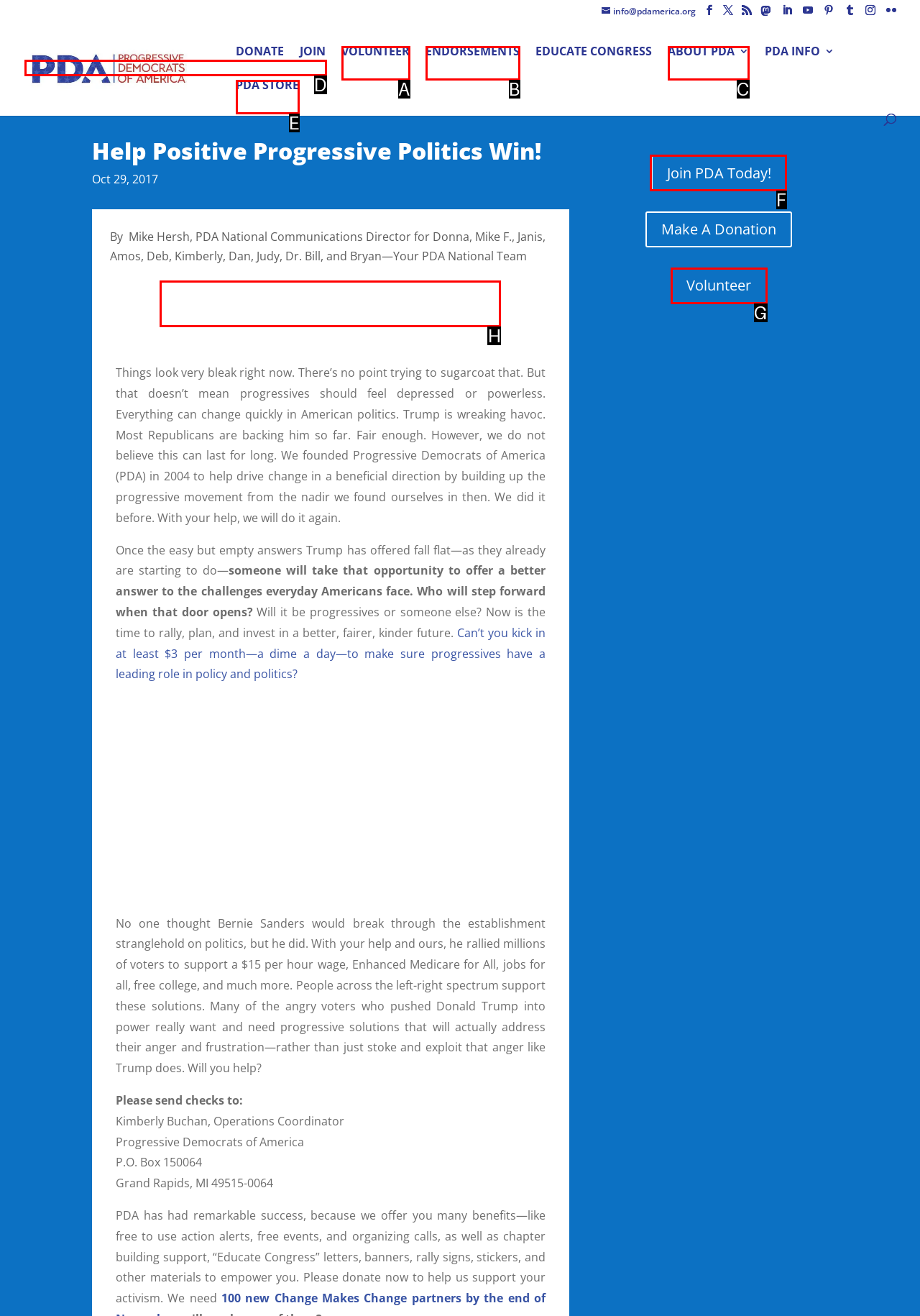Select the letter of the UI element you need to click on to fulfill this task: Join PDA Today!. Write down the letter only.

F